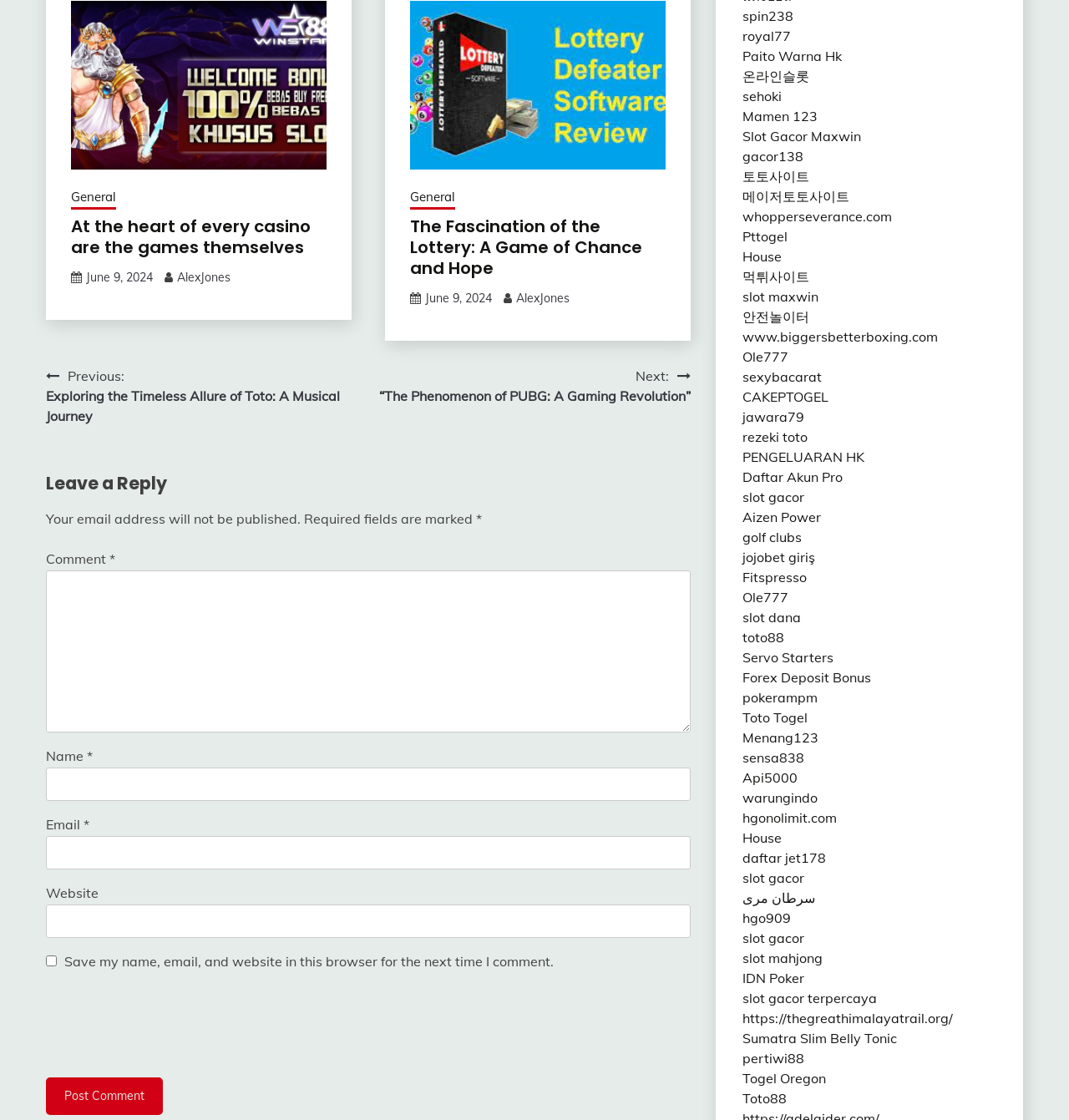Please answer the following question using a single word or phrase: What is the category of the post 'At the heart of every casino are the games themselves'?

General